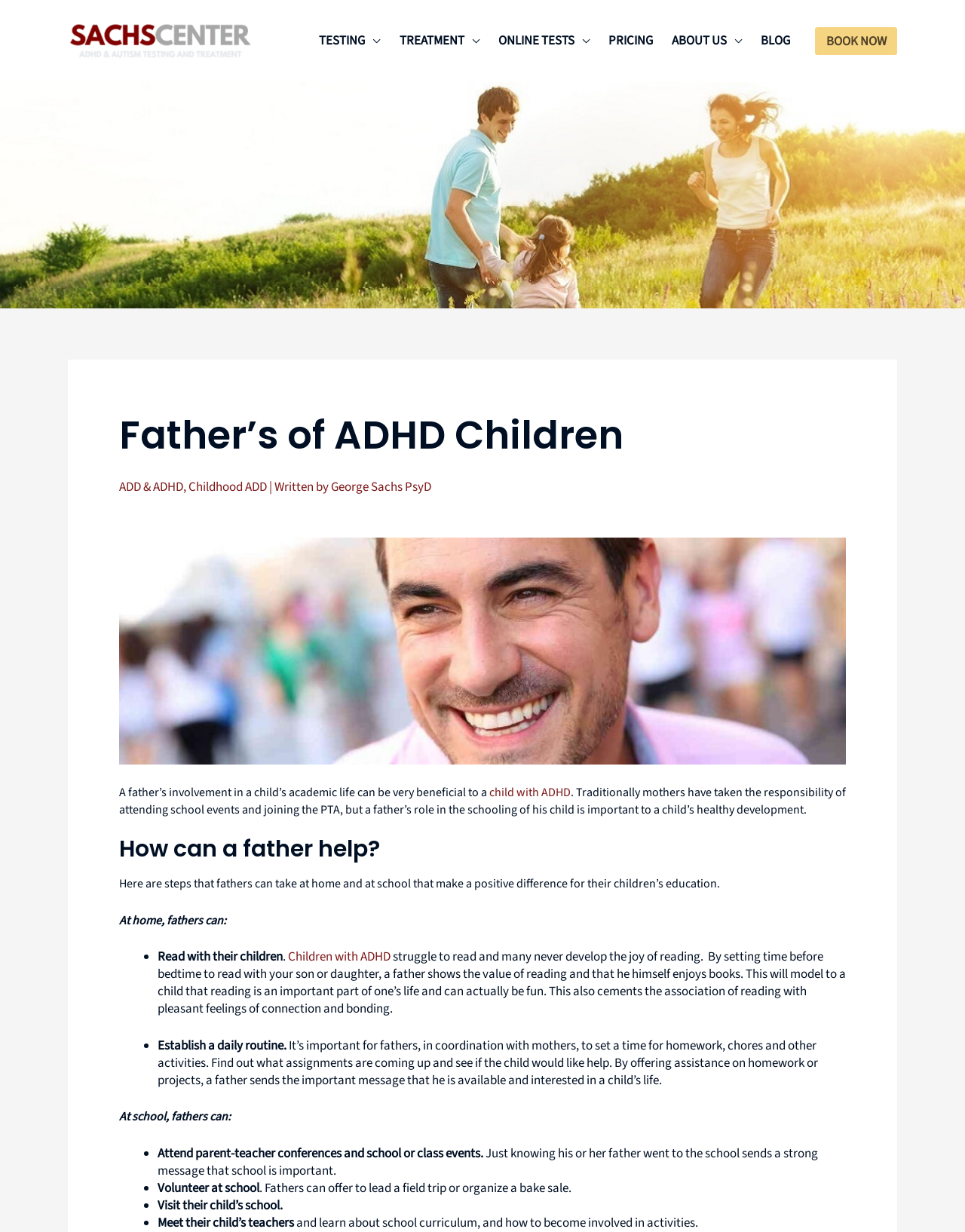Who wrote the article about fathers of ADHD children?
Look at the image and respond with a single word or a short phrase.

George Sachs PsyD